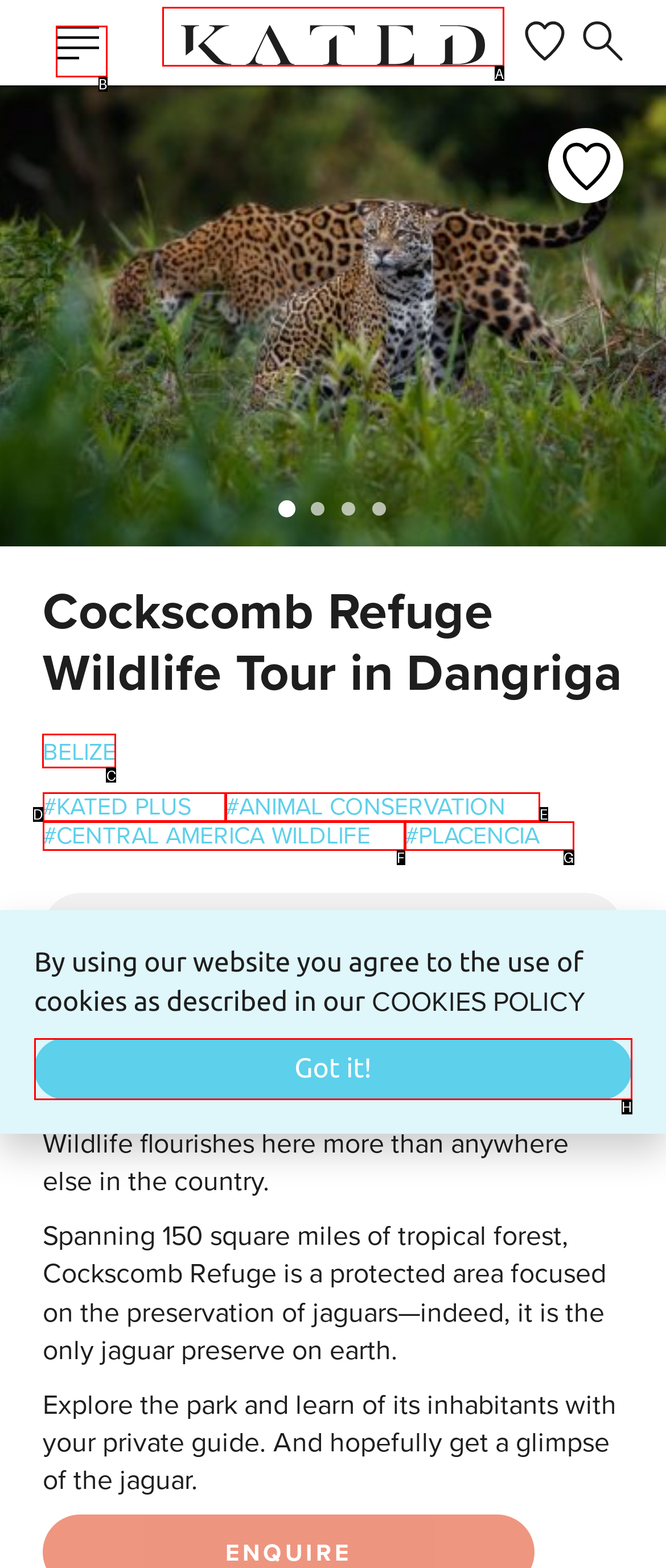Given the task: Explore the link to BELIZE, point out the letter of the appropriate UI element from the marked options in the screenshot.

C